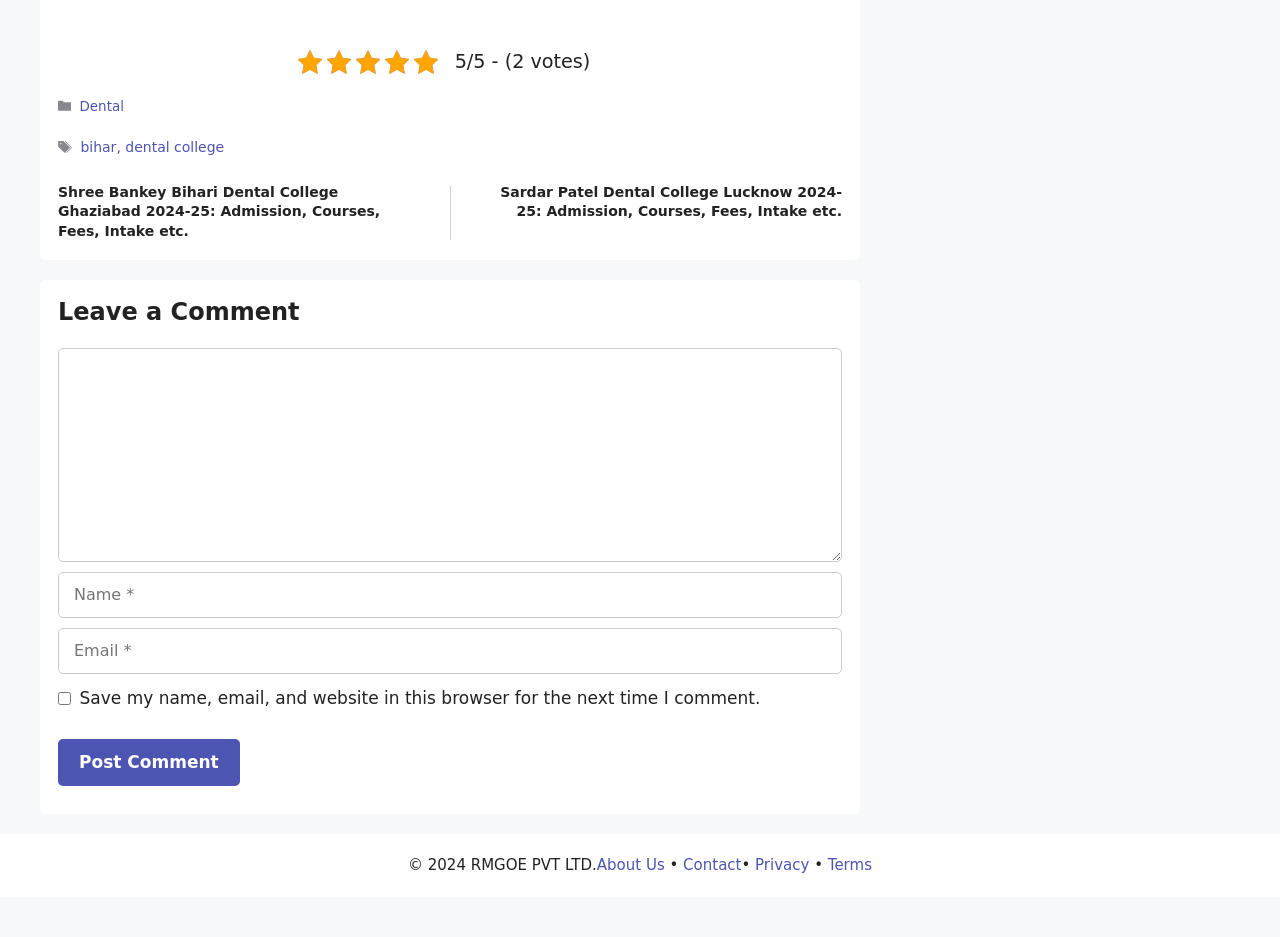How many comment fields are there?
Look at the image and respond to the question as thoroughly as possible.

There are four comment fields: 'Comment', 'Name', 'Email', and 'Website'. These fields are required to be filled in to post a comment.